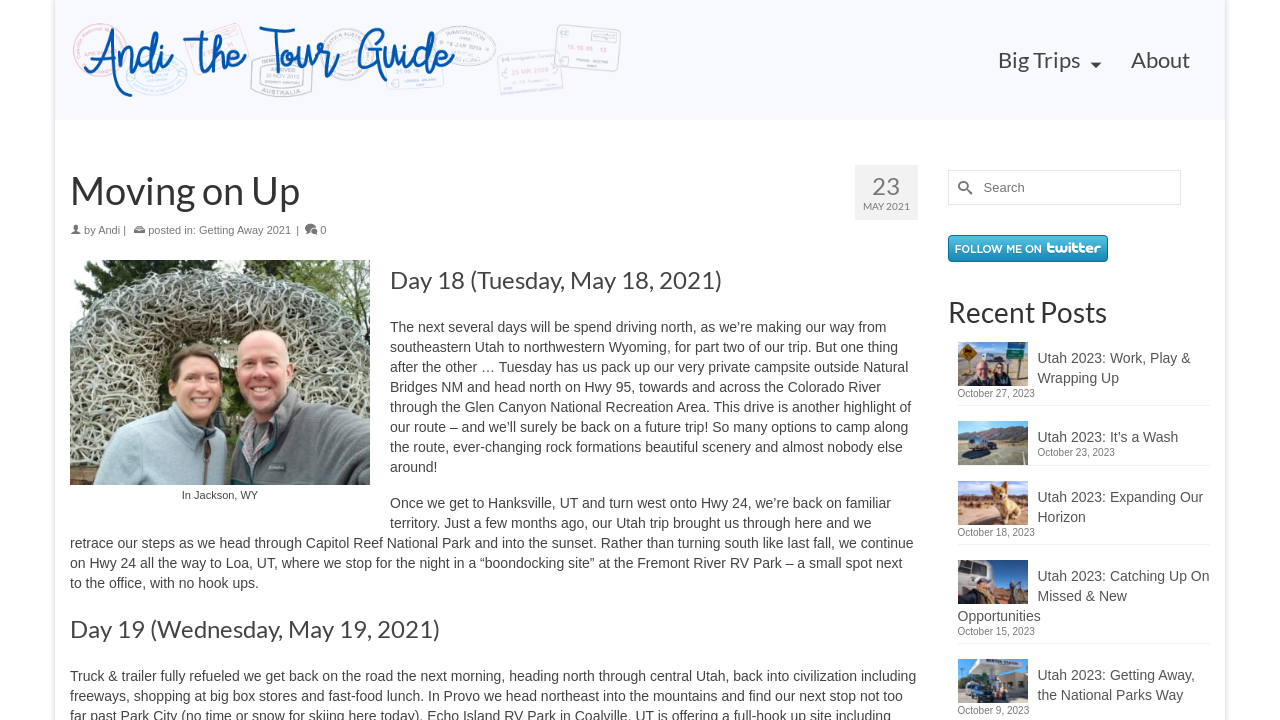Can you find the bounding box coordinates for the UI element given this description: "BANKING"? Provide the coordinates as four float numbers between 0 and 1: [left, top, right, bottom].

None